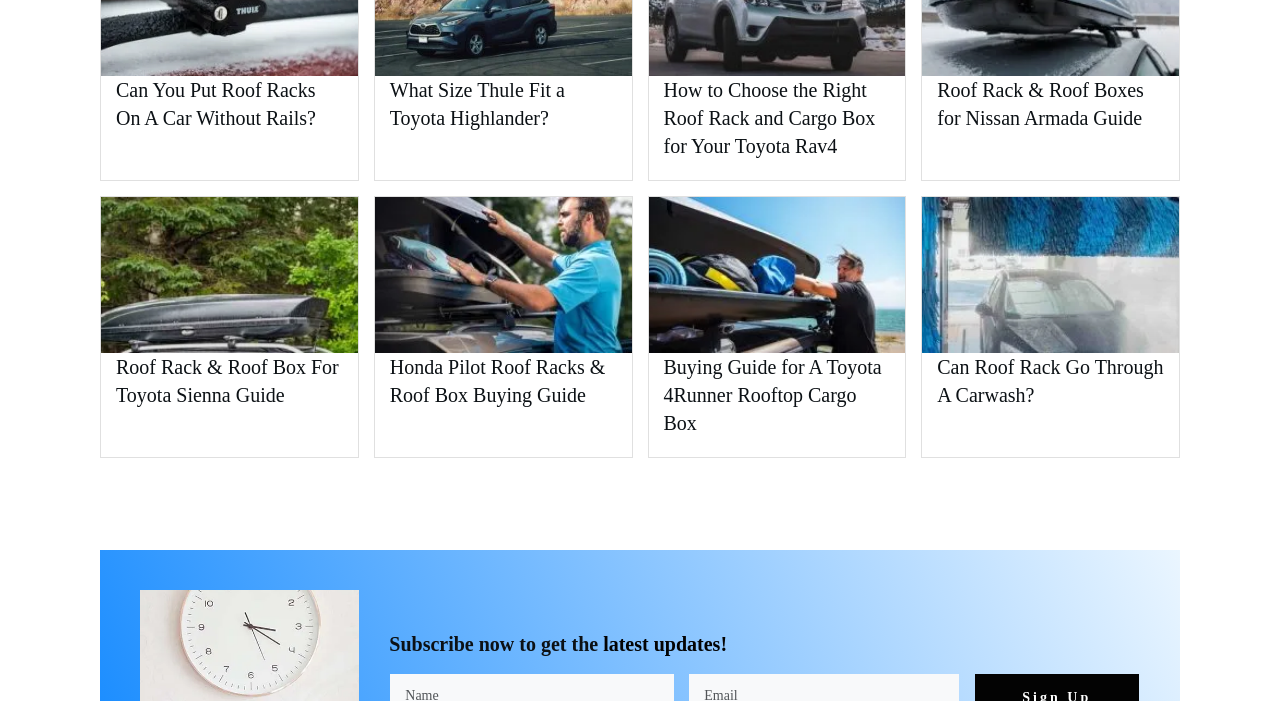How many articles are on this webpage?
Answer the question with a single word or phrase derived from the image.

4